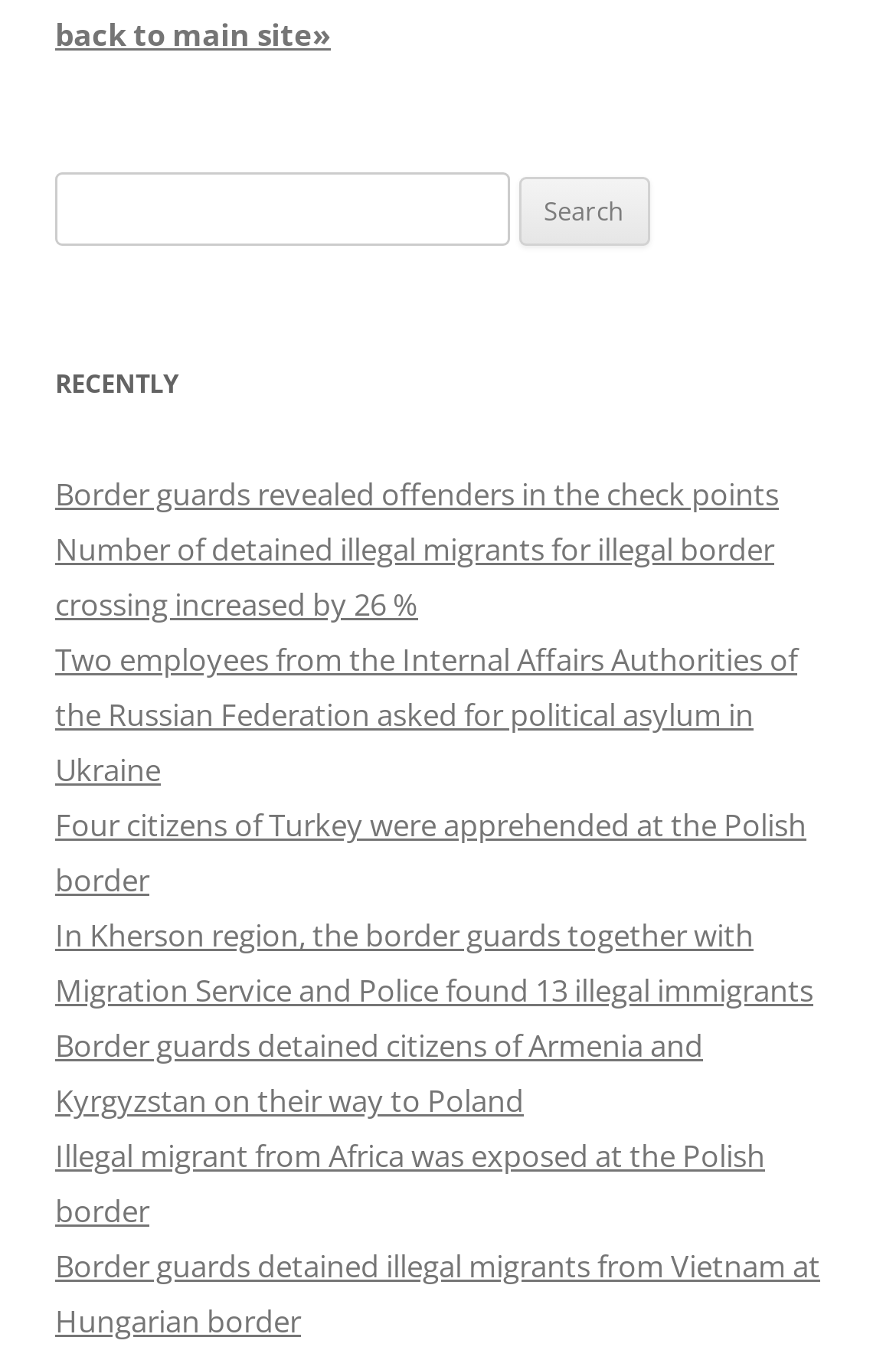Please indicate the bounding box coordinates for the clickable area to complete the following task: "search for something". The coordinates should be specified as four float numbers between 0 and 1, i.e., [left, top, right, bottom].

[0.062, 0.129, 0.938, 0.183]